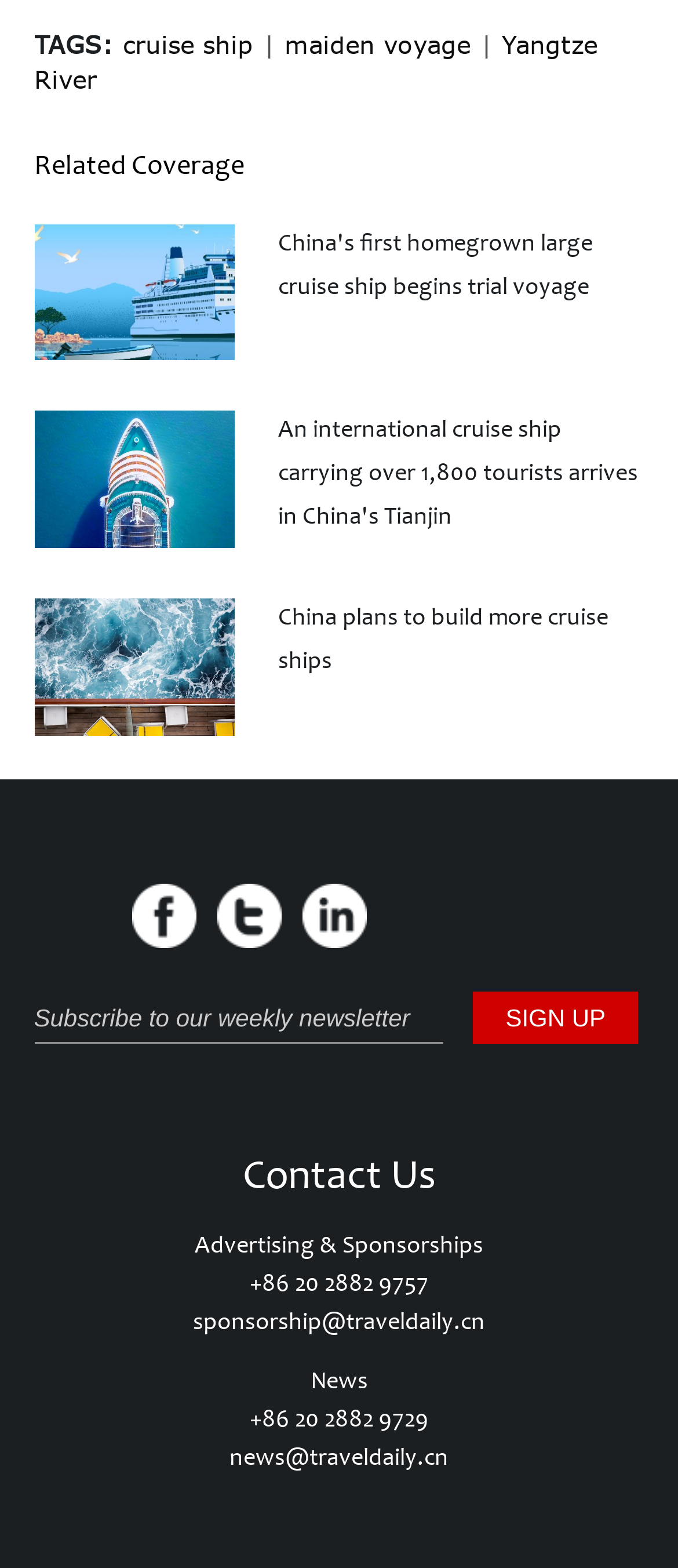Based on the image, provide a detailed response to the question:
How many related coverage links are there?

There are five links under the 'Related Coverage' section, which are 'China's first homegrown large cruise ship begins trial voyage', 'An international cruise ship carrying over 1,800 tourists arrives in China's Tianjin', and 'China plans to build more cruise ships', each with two instances.